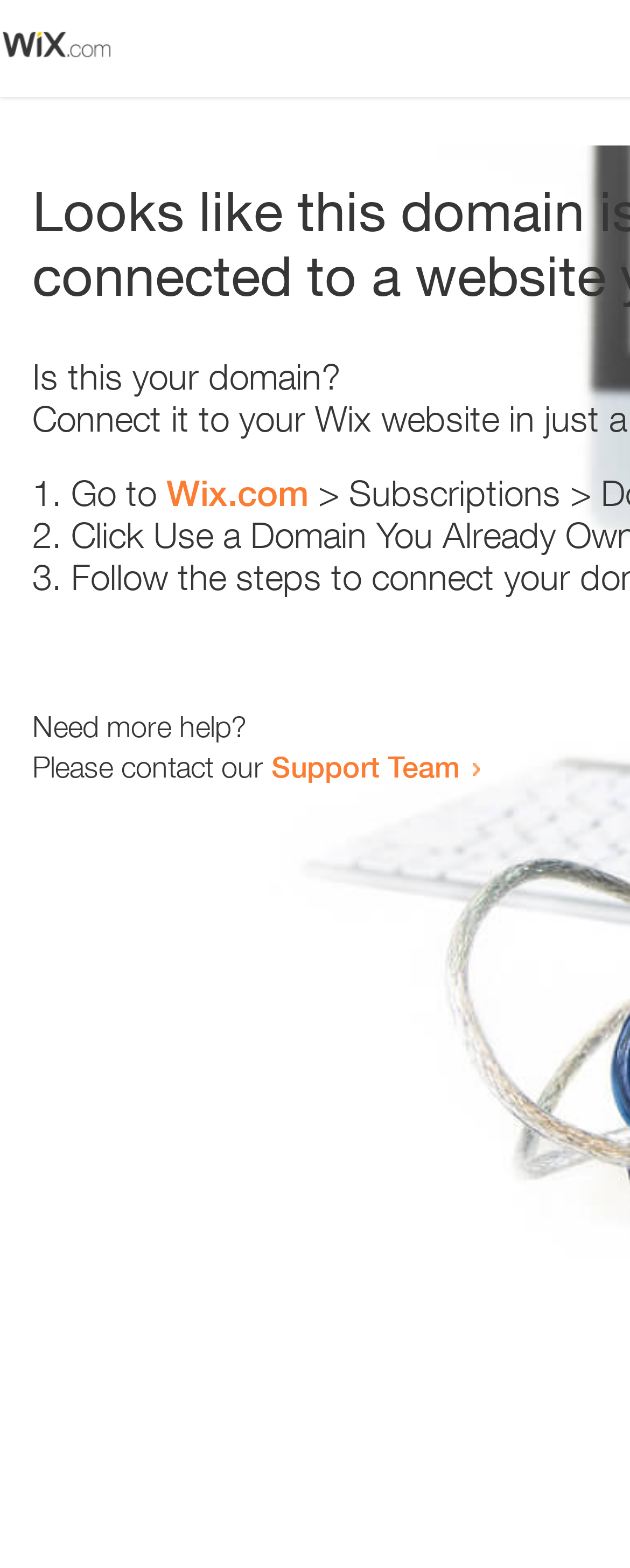Give a one-word or short phrase answer to the question: 
How many sentences are there in the main text?

3